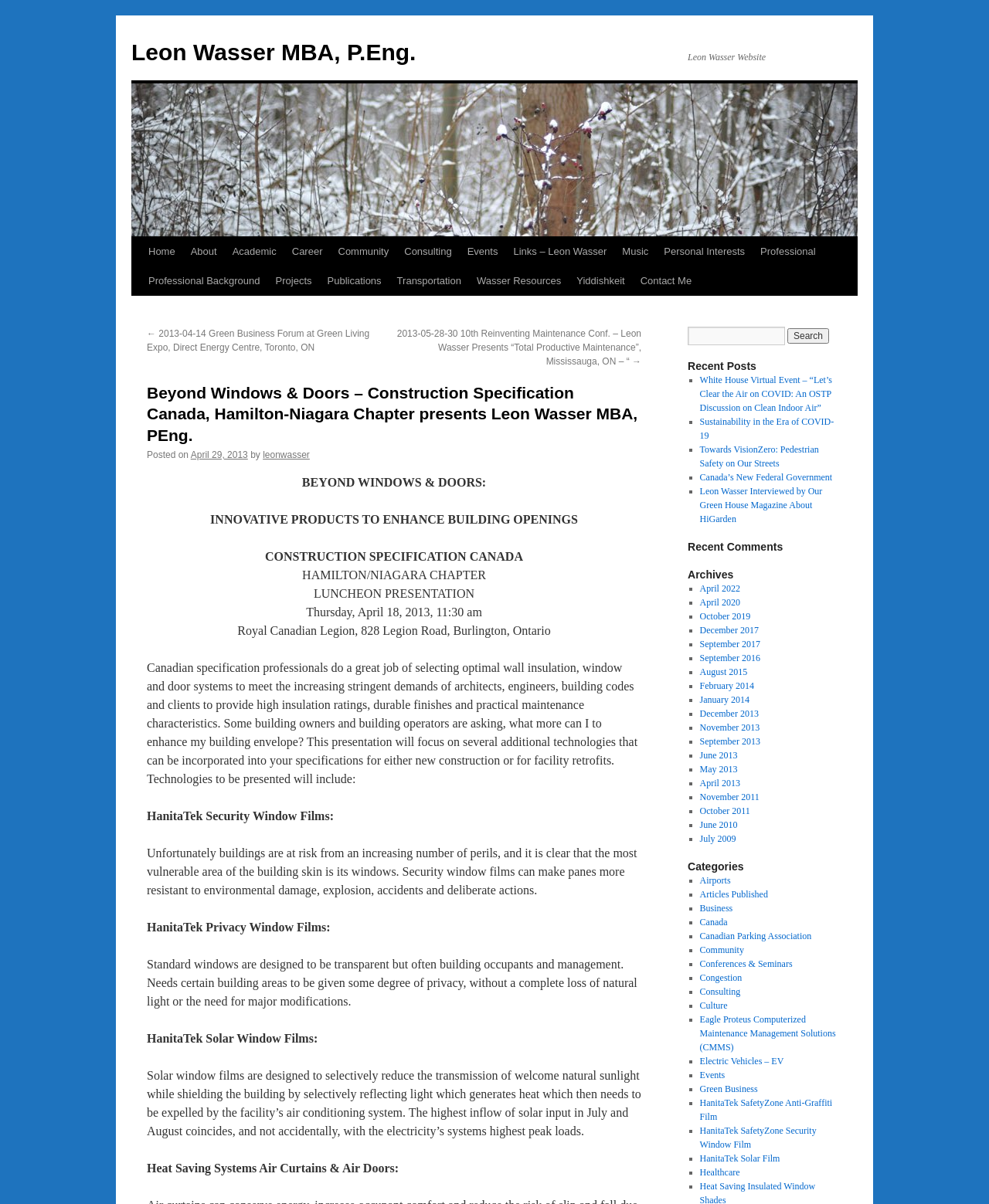Who is the presenter of the luncheon presentation?
Using the image as a reference, answer the question with a short word or phrase.

Leon Wasser